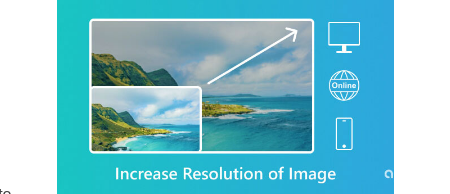Convey a detailed narrative of what is depicted in the image.

This image illustrates the concept of increasing image resolution, featuring a side-by-side comparison of two photos. The left photo, smaller in scale, displays a coastal landscape, while the larger right photo shows the same view with enhanced clarity and detail, indicated by an arrow pointing toward it. Accompanying icons near the images suggest various platforms for enhancing resolutions: a computer, a globe representing online resources, and a mobile phone, emphasizing the accessibility of methods available for improving photo clarity across different devices and settings. The title "Increase Resolution of Image" prominently displayed at the bottom reinforces the focus of the visual, aligning with the theme of enhancing images for better quality.